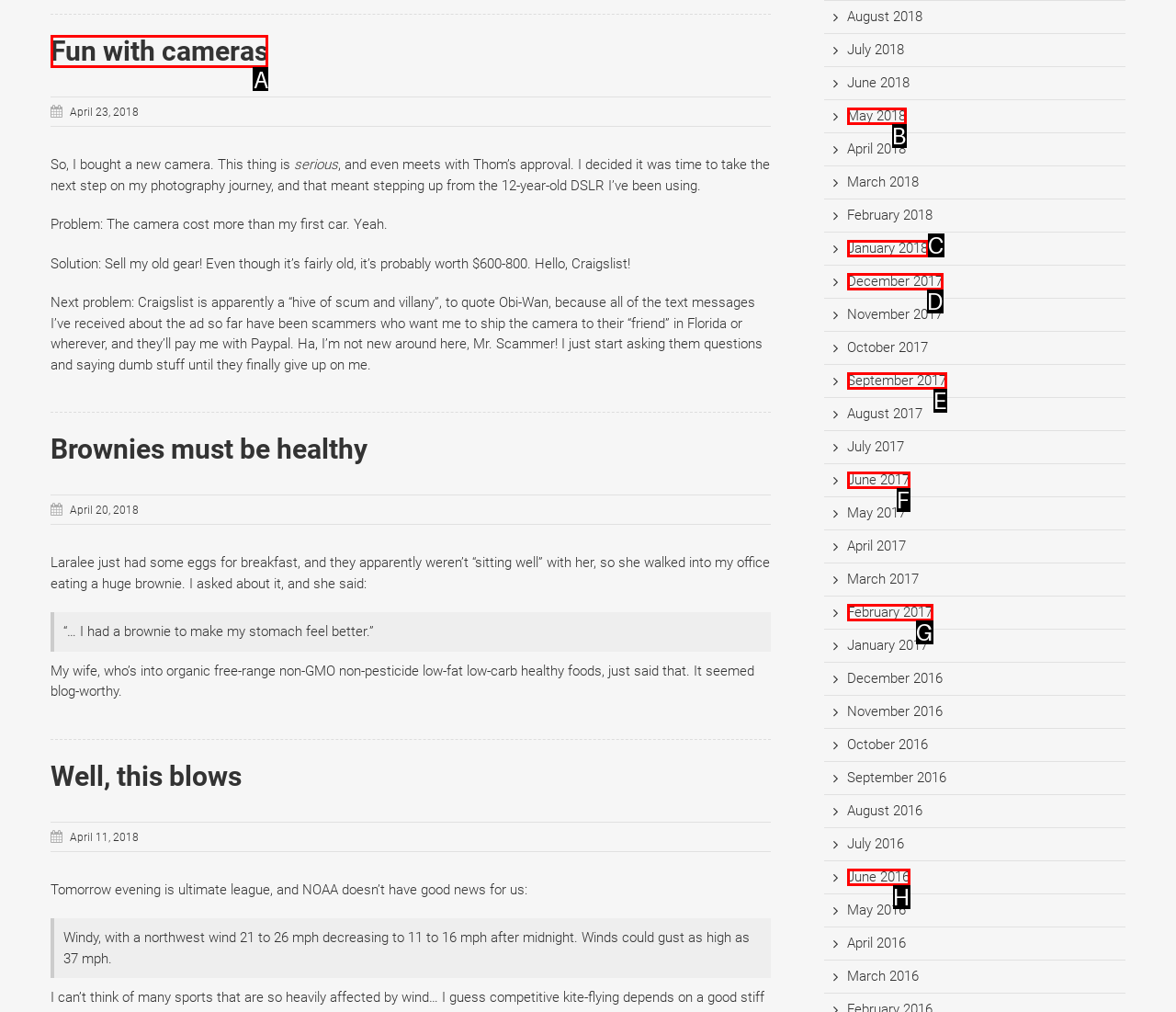Provide the letter of the HTML element that you need to click on to perform the task: Click on the 'Fun with cameras' link.
Answer with the letter corresponding to the correct option.

A